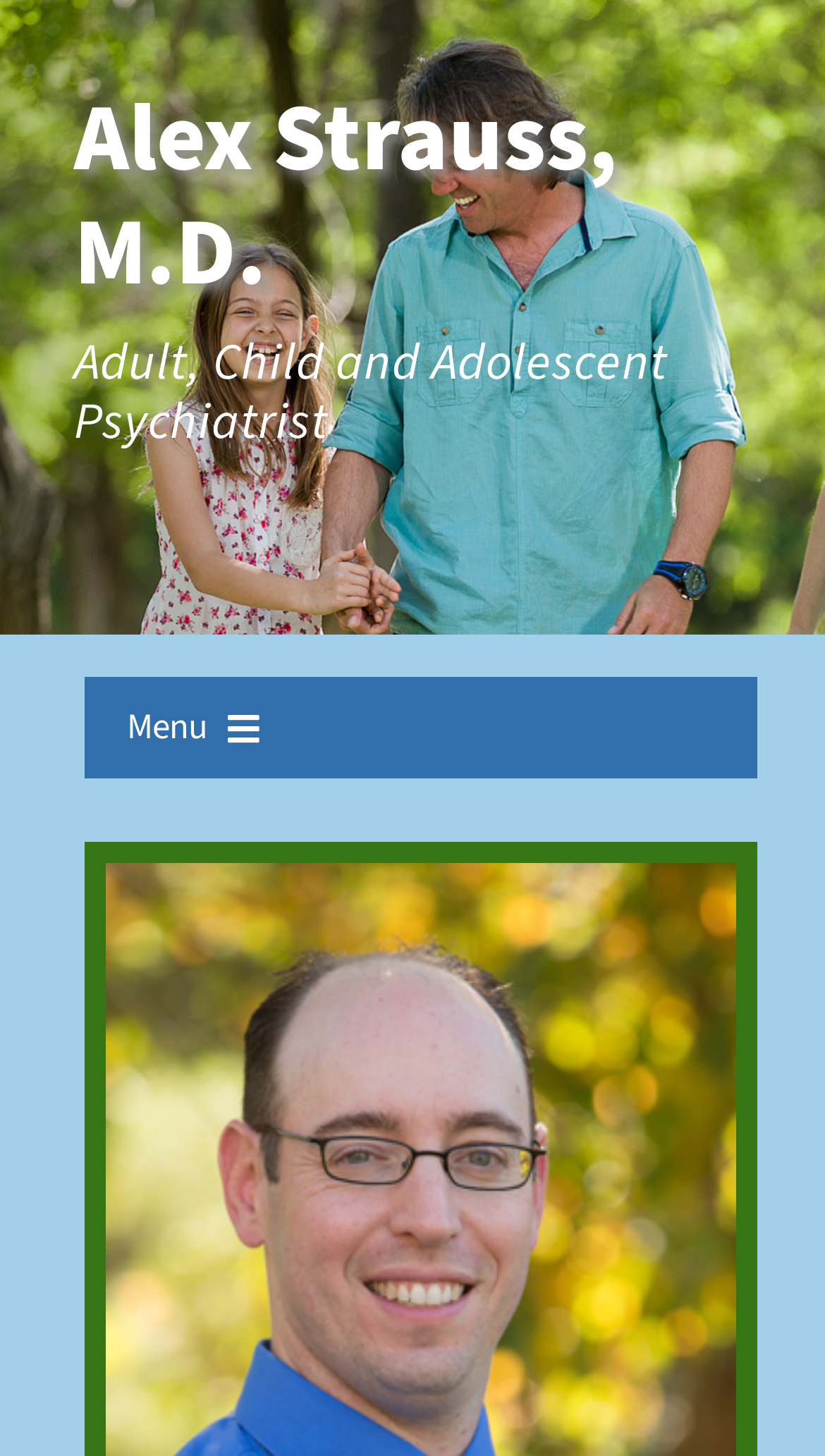How many links are in the main navigation? Refer to the image and provide a one-word or short phrase answer.

6